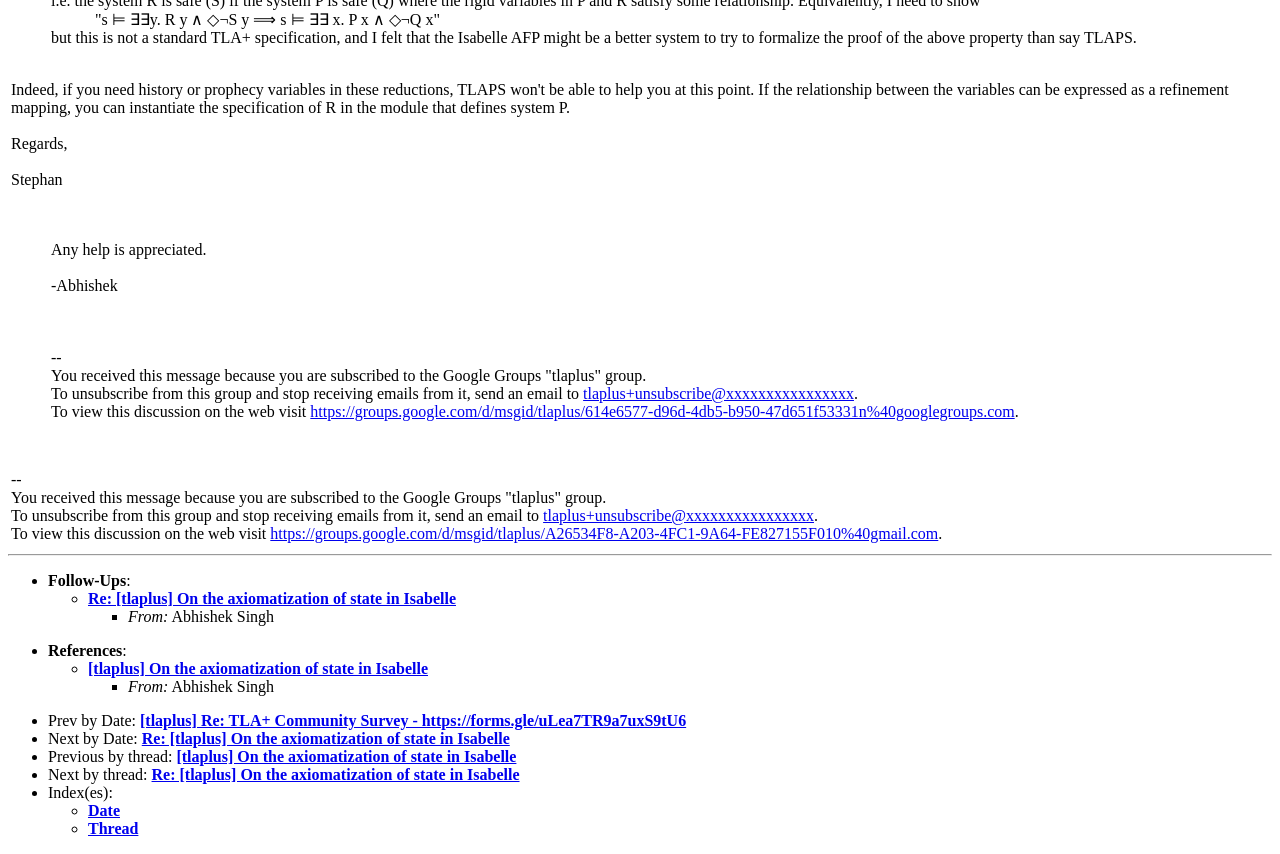How can I unsubscribe from the Google Groups 'tlaplus' group?
Please provide a comprehensive answer to the question based on the webpage screenshot.

To unsubscribe from the Google Groups 'tlaplus' group, I can send an email to the specified address, which is provided at the bottom of the message, along with other instructions on how to manage subscription.